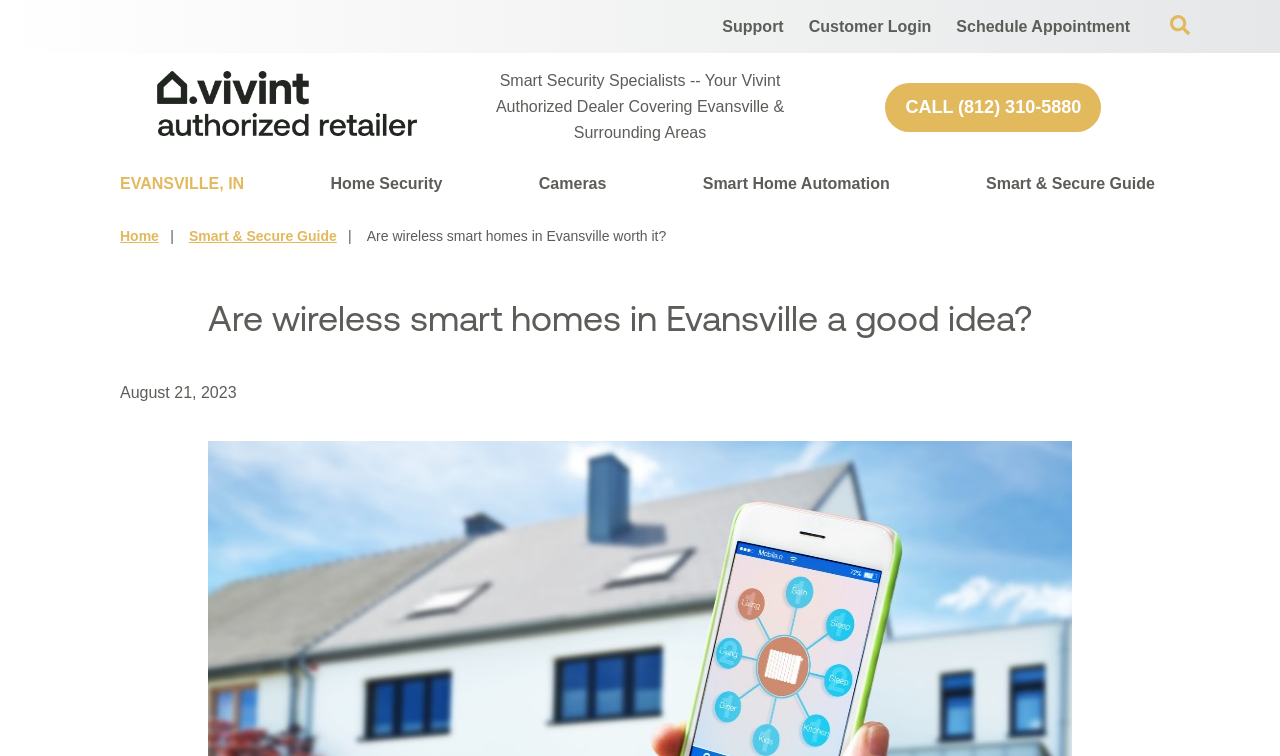What is the topic of the Smart & Secure Guide?
Refer to the image and provide a detailed answer to the question.

I found the topic by looking at the link element with the text 'Smart & Secure Guide' and its parent heading element with the text 'Are wireless smart homes in Evansville a good idea?'.